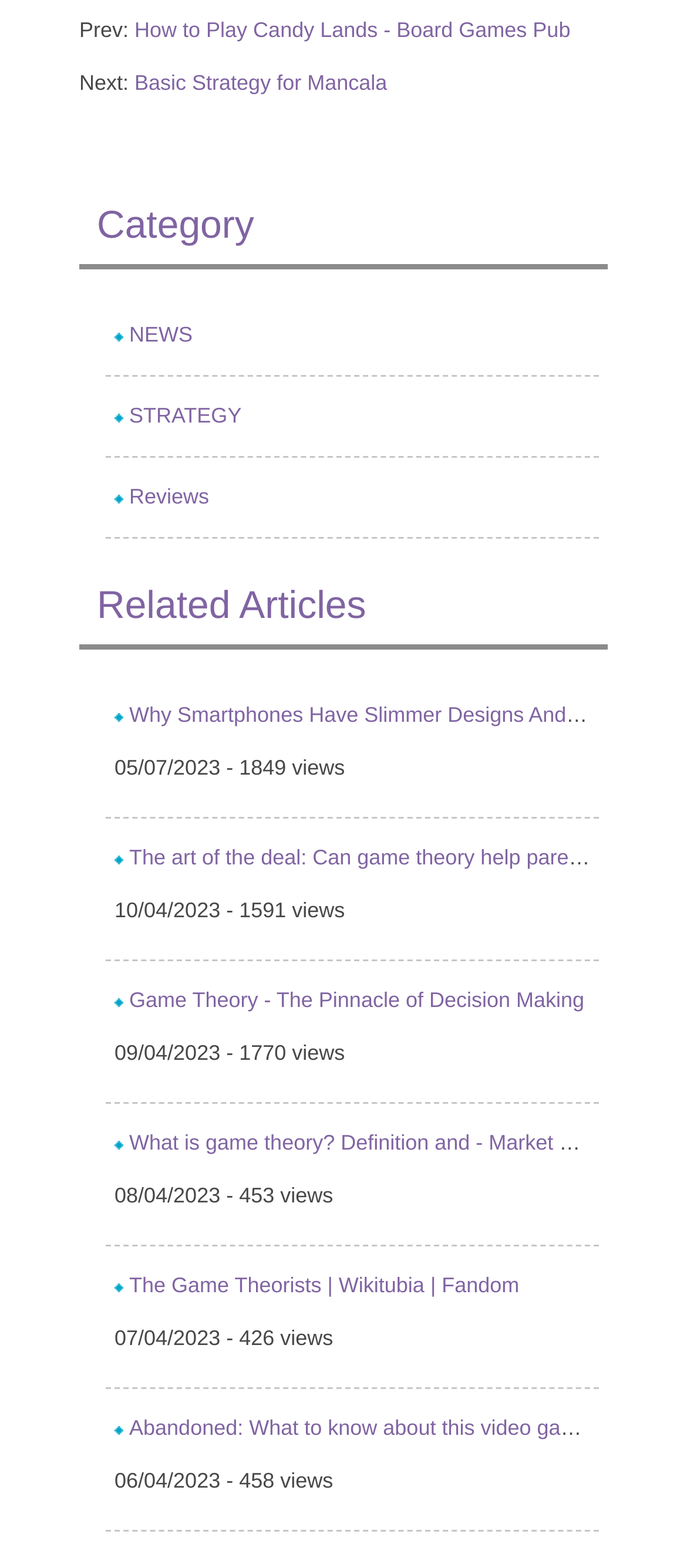Respond with a single word or phrase:
What is the date of the latest article?

05/07/2023